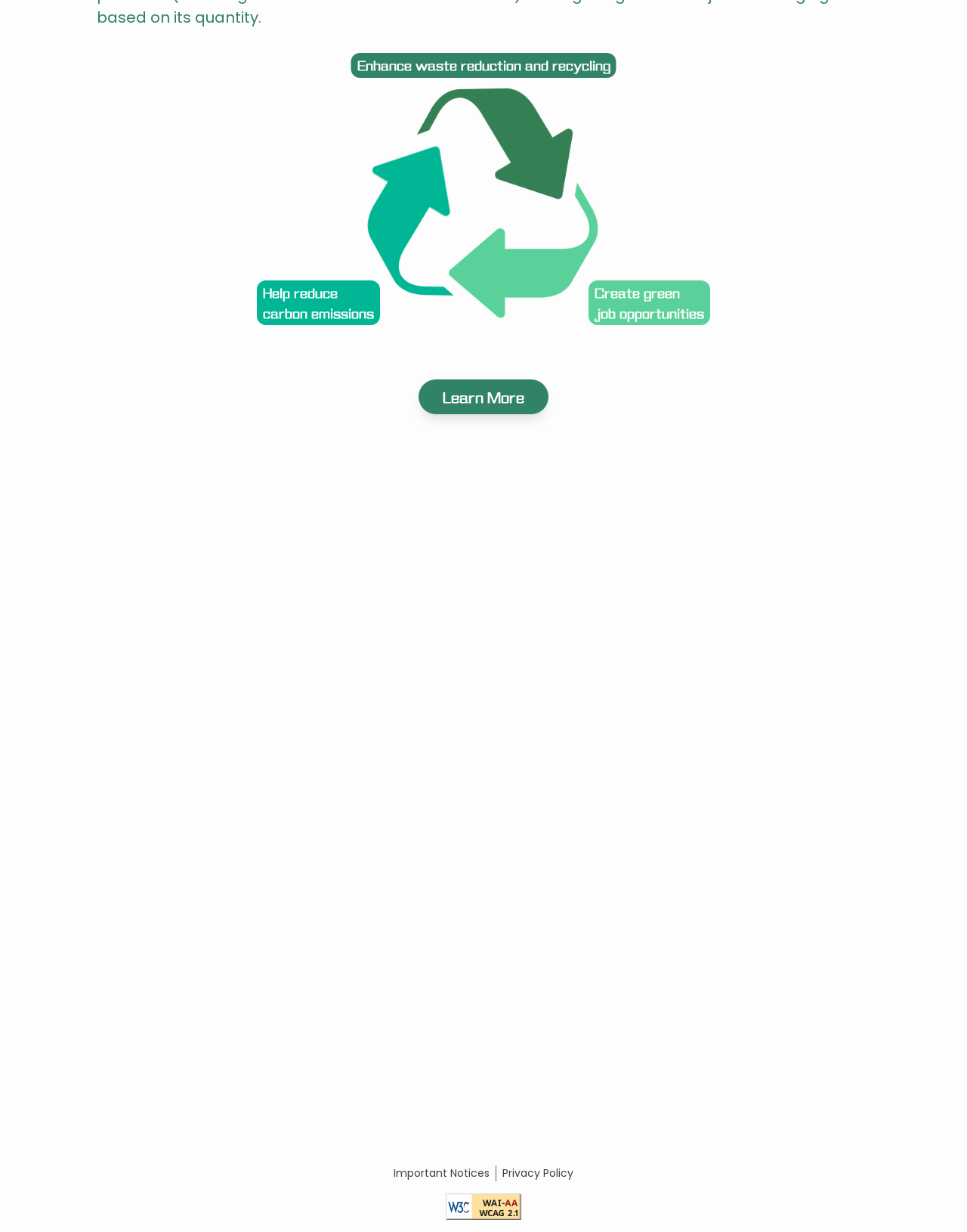Please determine the bounding box coordinates of the element's region to click for the following instruction: "Calculate waste reduction".

[0.506, 0.556, 0.695, 0.707]